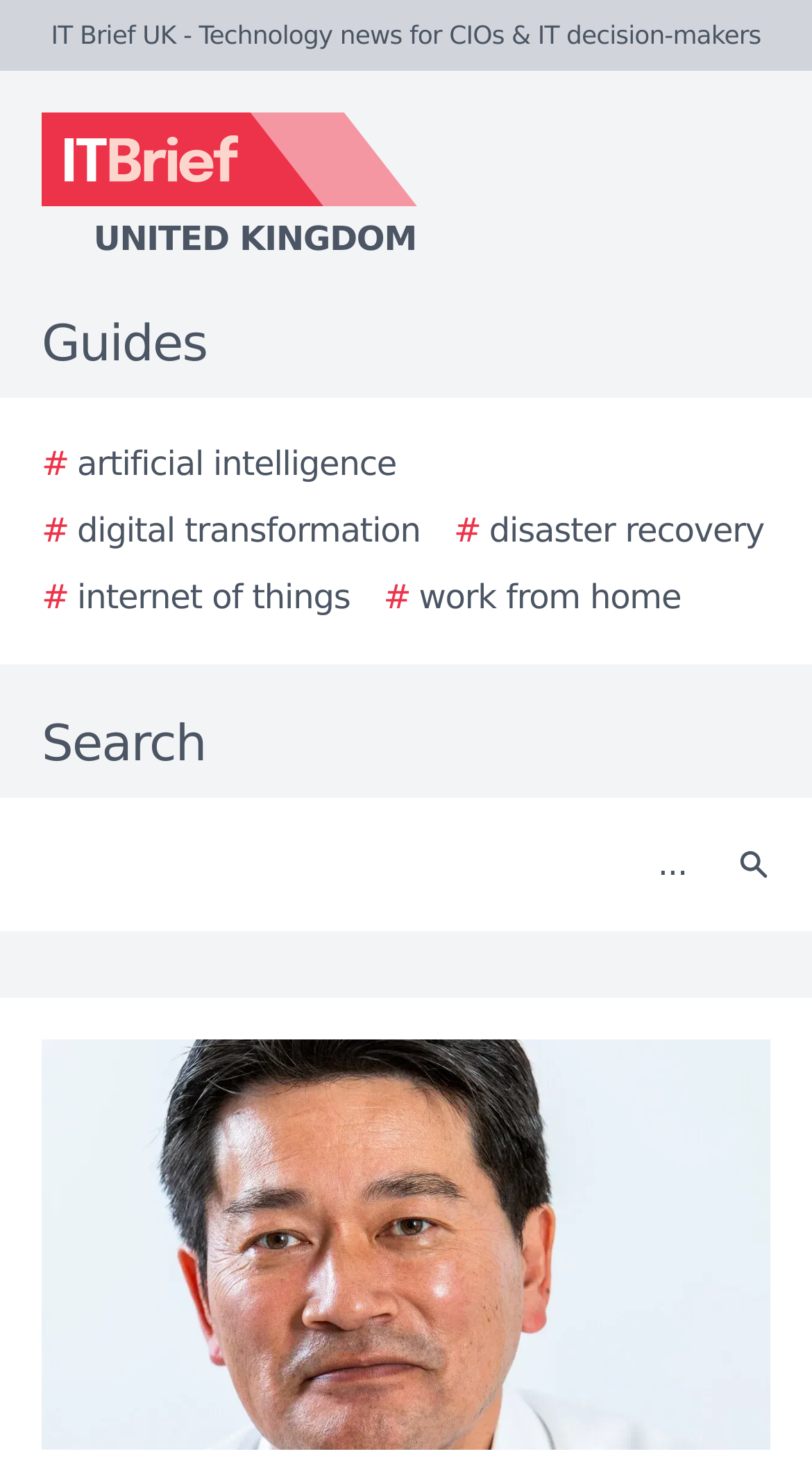Provide the bounding box coordinates of the HTML element described by the text: "# internet of things".

[0.051, 0.389, 0.431, 0.423]